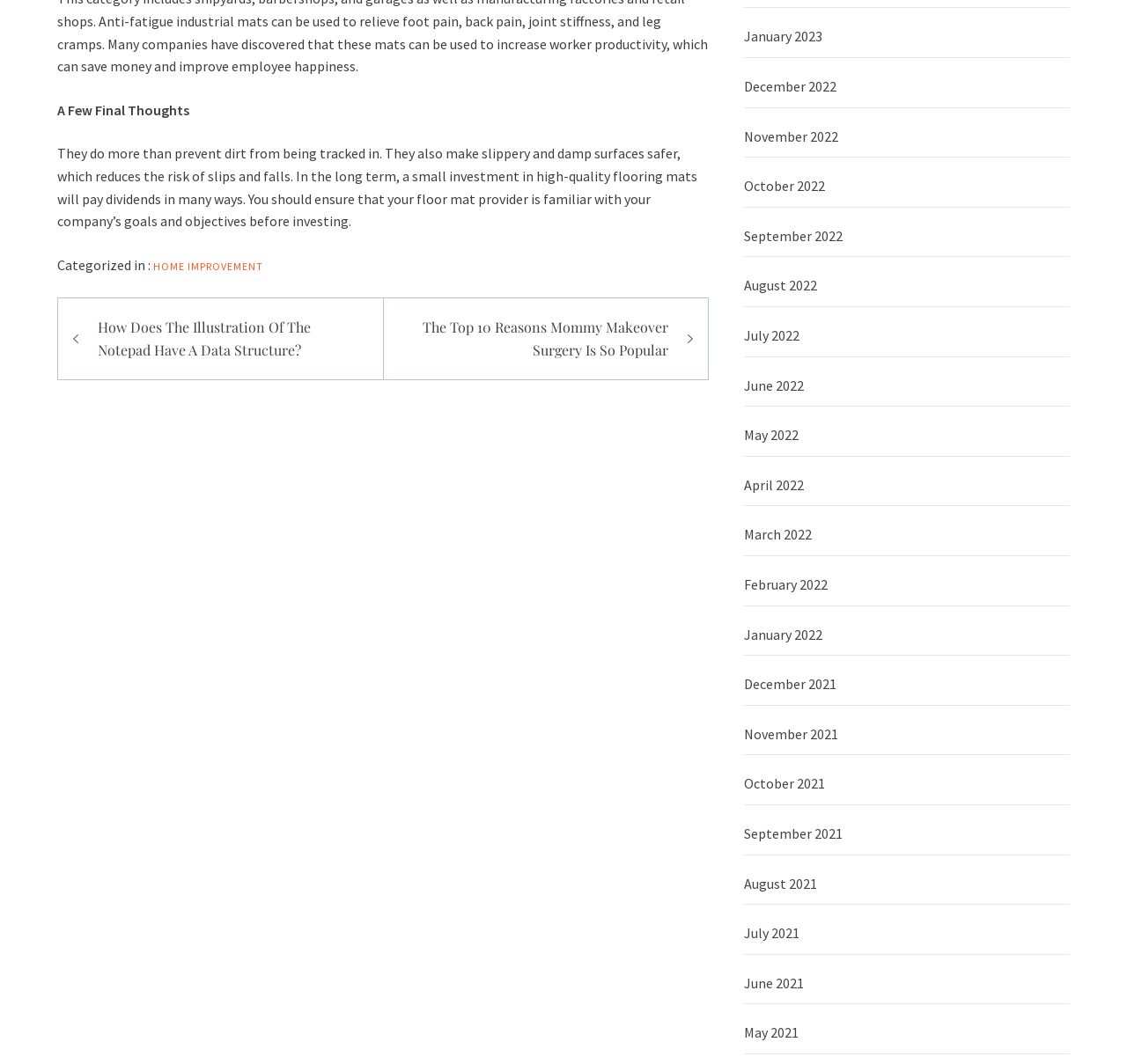Determine the bounding box coordinates for the HTML element mentioned in the following description: "May 2022". The coordinates should be a list of four floats ranging from 0 to 1, represented as [left, top, right, bottom].

[0.66, 0.391, 0.949, 0.429]